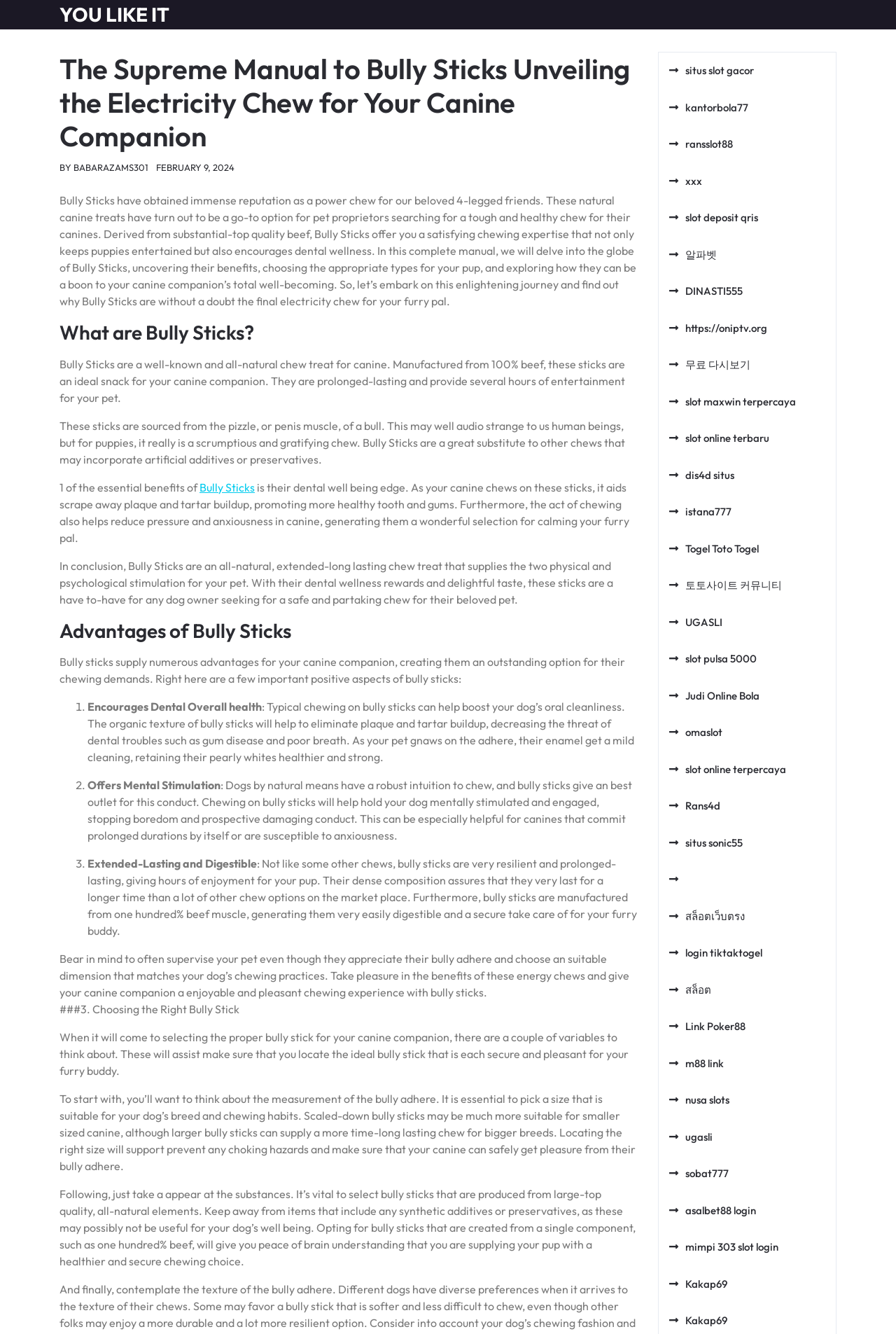What is the benefit of Bully Sticks for mental stimulation?
Please provide a full and detailed response to the question.

According to the webpage, Bully Sticks provide mental stimulation and engagement, preventing boredom and anxiety in dogs. This is mentioned in the section 'Advantages of Bully Sticks'.